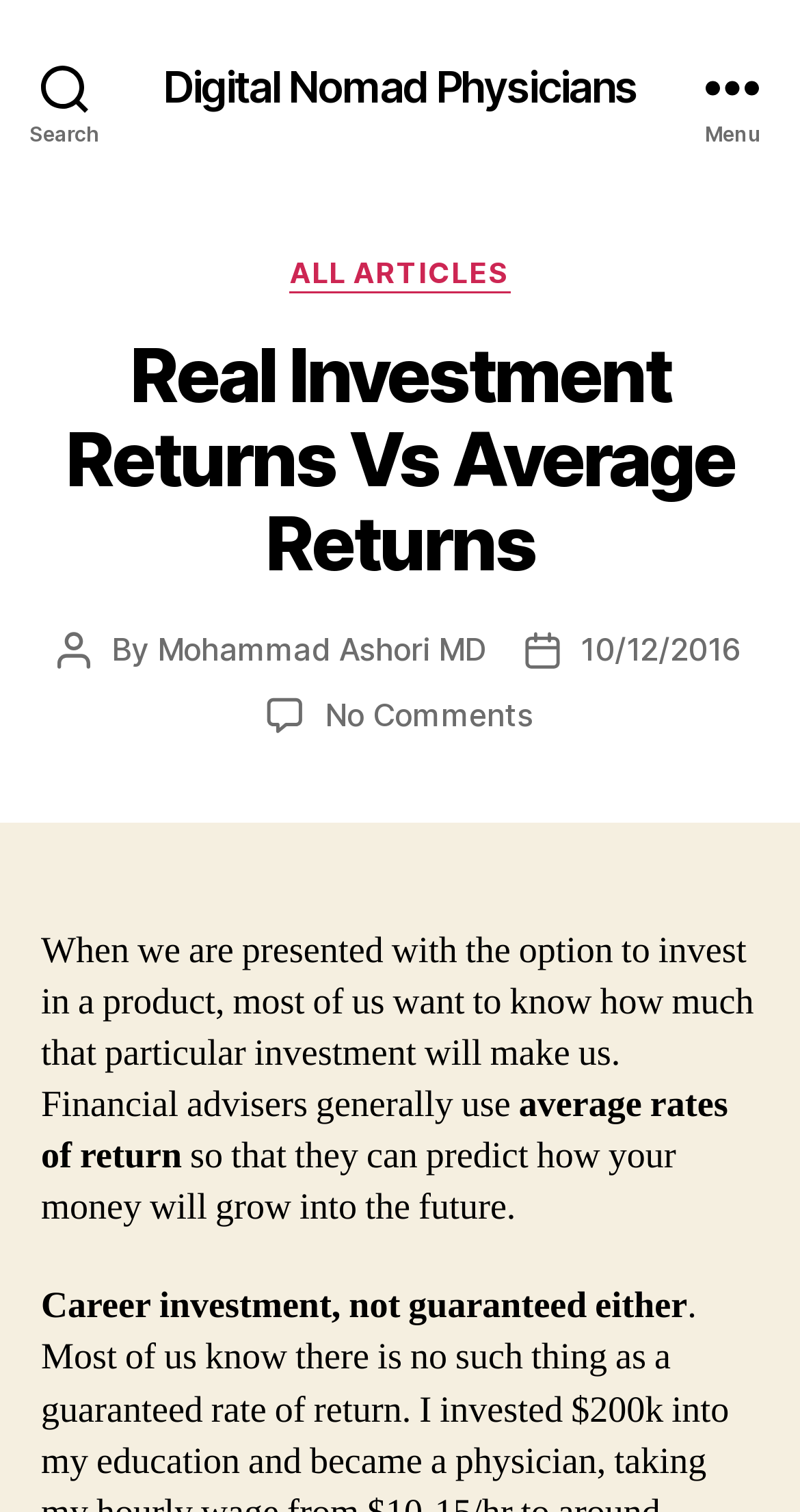Please reply to the following question with a single word or a short phrase:
Who is the author of the article?

Mohammad Ashori MD